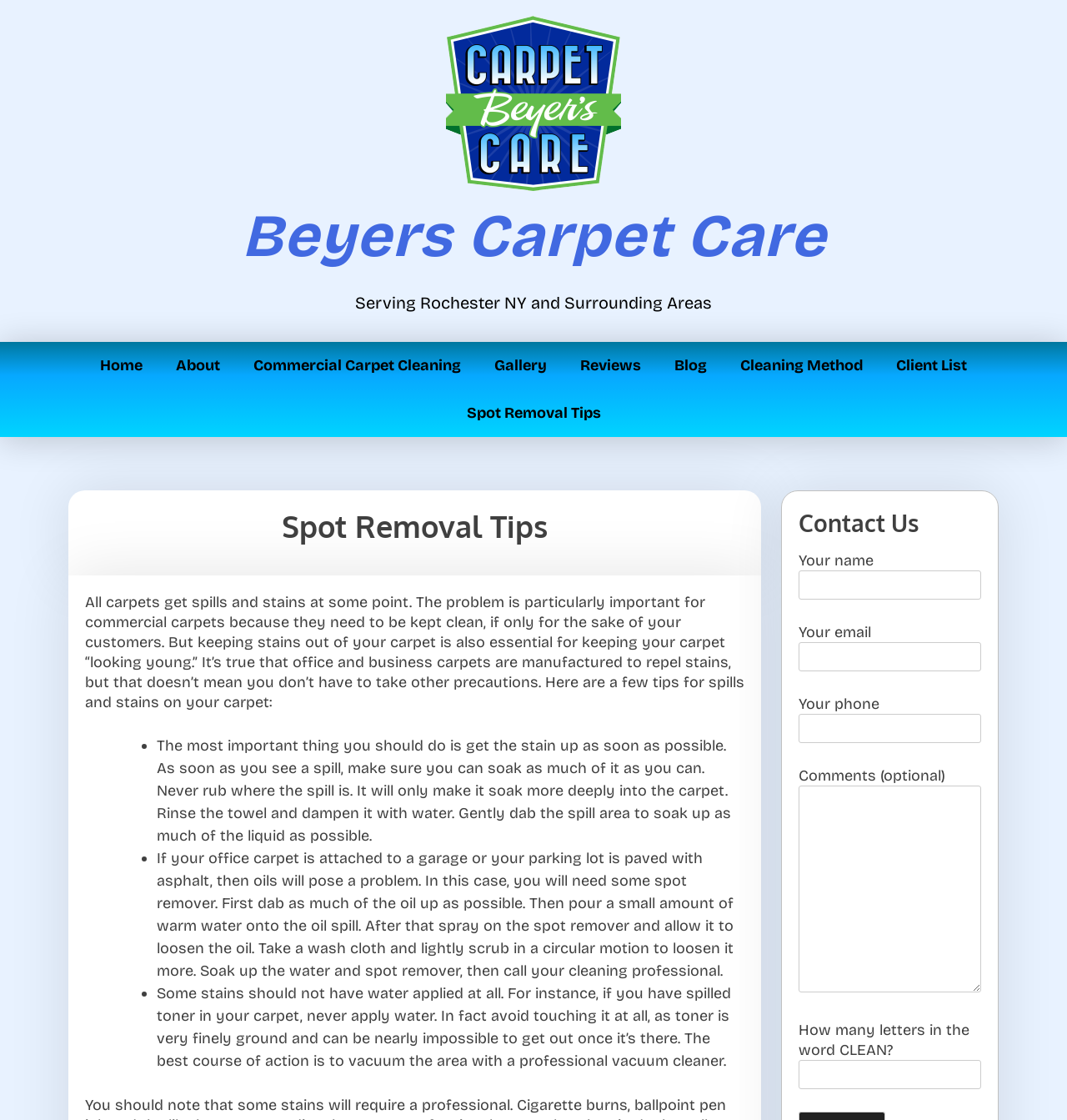What is the first step in removing a spill from a carpet?
Examine the webpage screenshot and provide an in-depth answer to the question.

According to the text on the webpage, the first step in removing a spill from a carpet is to soak up as much of the liquid as possible. This is mentioned in the first bullet point under the 'Spot Removal Tips' section.